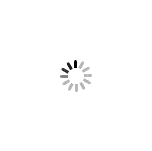Provide an in-depth description of the image.

The image features a circular loading animation, often used to indicate that content is being processed or is on its way to becoming available. It is a common visual element in digital interfaces, symbolizing that the system is working to load data or complete an action. This particular loading icon is presented in a simple monochromatic design, consisting of several segments that create a dynamic visual effect, enhancing user engagement during waiting periods. This animation is situated within a section discussing the importance of maintaining communication and relationships with donors, emphasizing the need for timely follow-ups and engagement strategies in fundraising efforts.